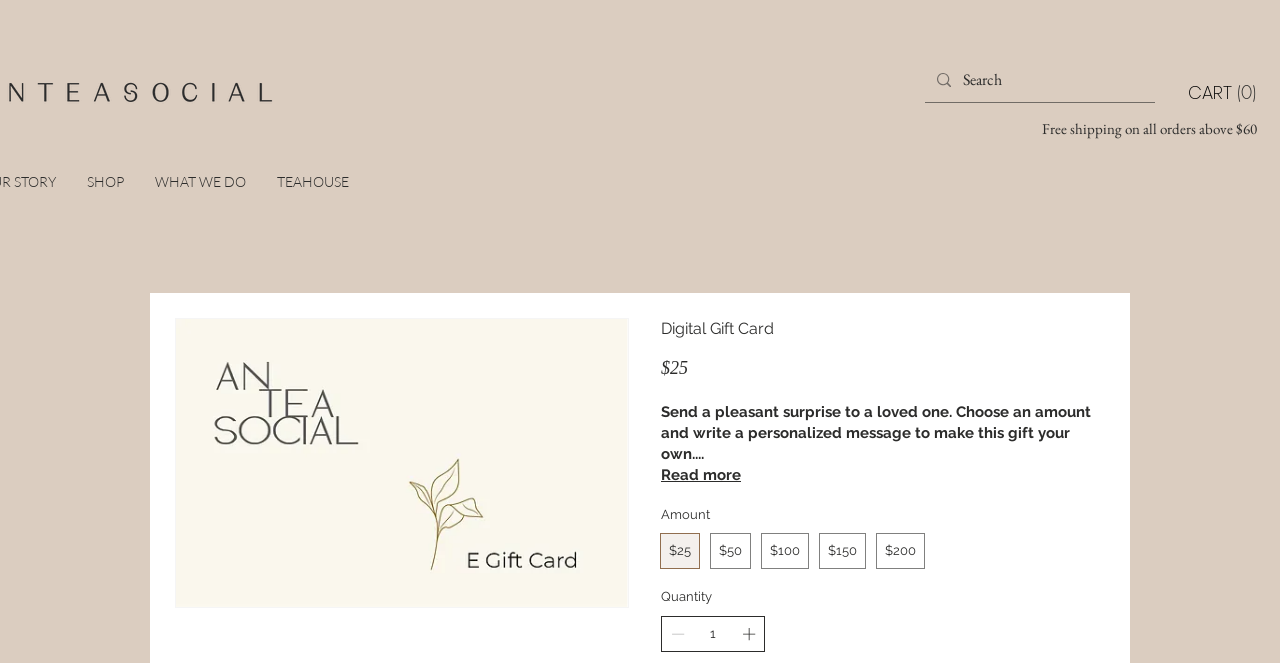Determine the bounding box for the UI element as described: "input value="1" aria-describedby="error-message-2" aria-label="Quantity" value="1"". The coordinates should be represented as four float numbers between 0 and 1, formatted as [left, top, right, bottom].

[0.537, 0.911, 0.577, 0.938]